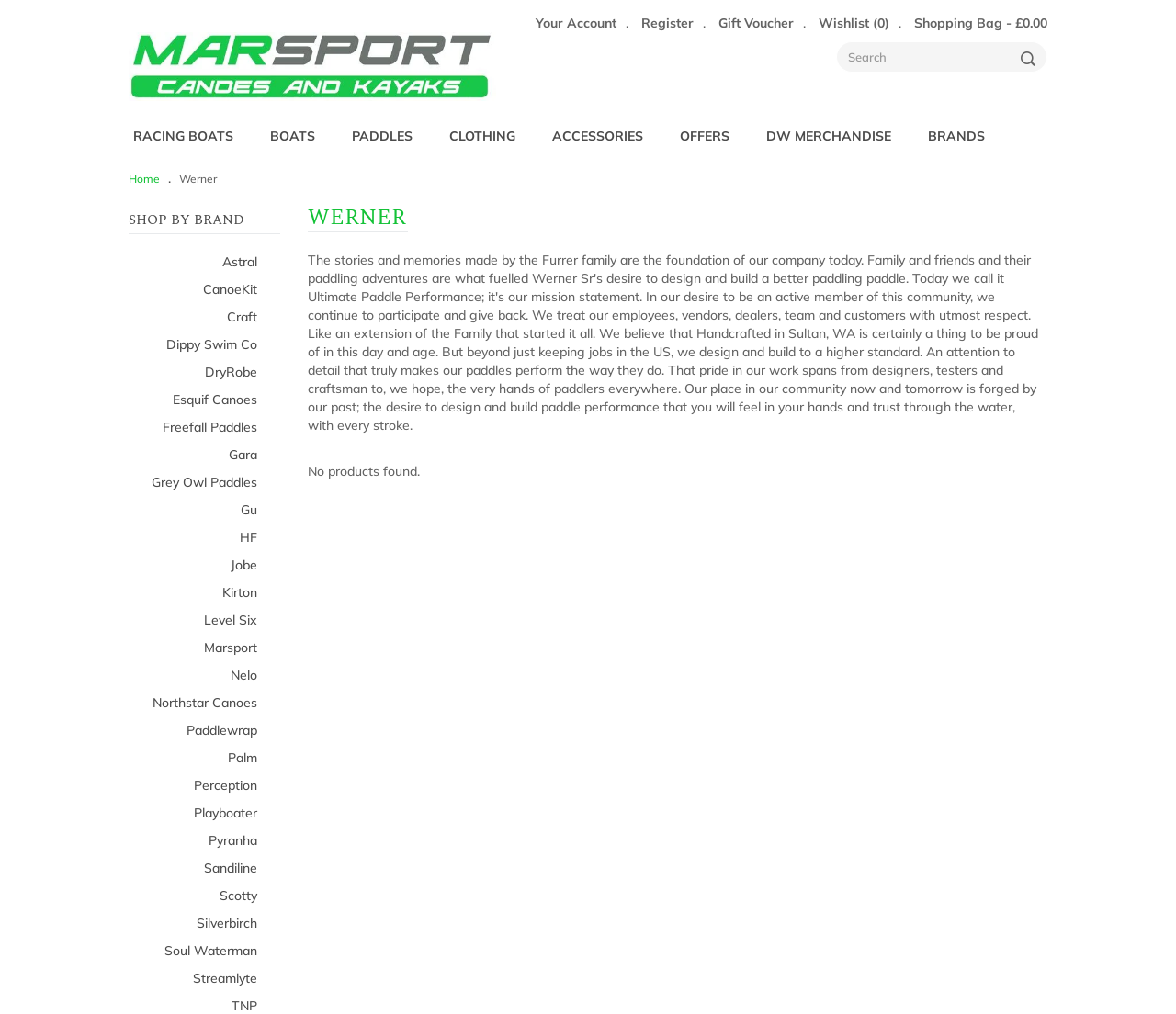Analyze the image and answer the question with as much detail as possible: 
How many options are there in the top navigation menu?

I counted the number of links in the top navigation menu, which includes 'RACING BOATS', 'BOATS', 'PADDLES', 'CLOTHING', 'ACCESSORIES', 'OFFERS', and 'DW MERCHANDISE', and found 7 options in total.